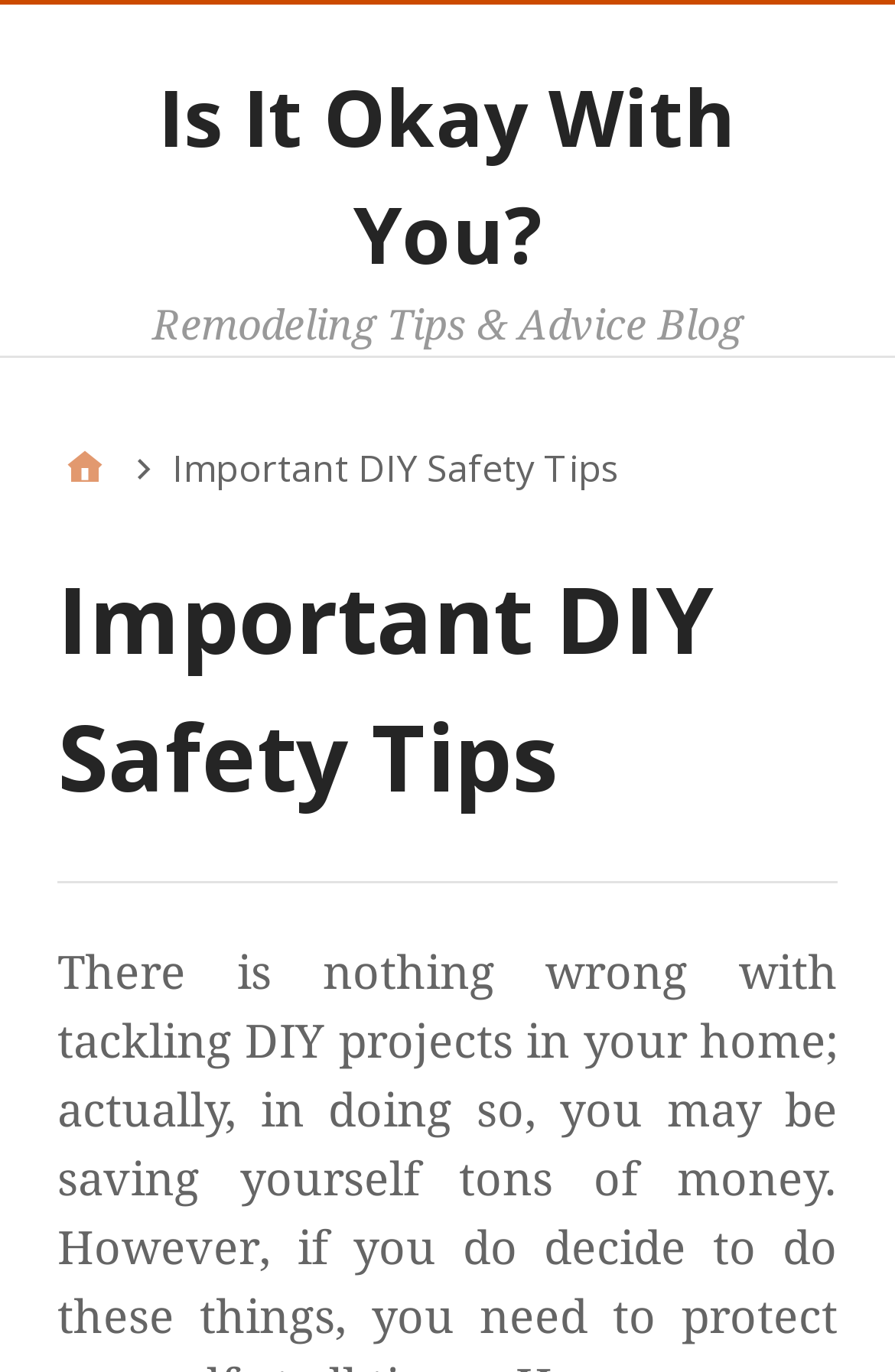How many headings are there on the page?
Answer the question with just one word or phrase using the image.

3